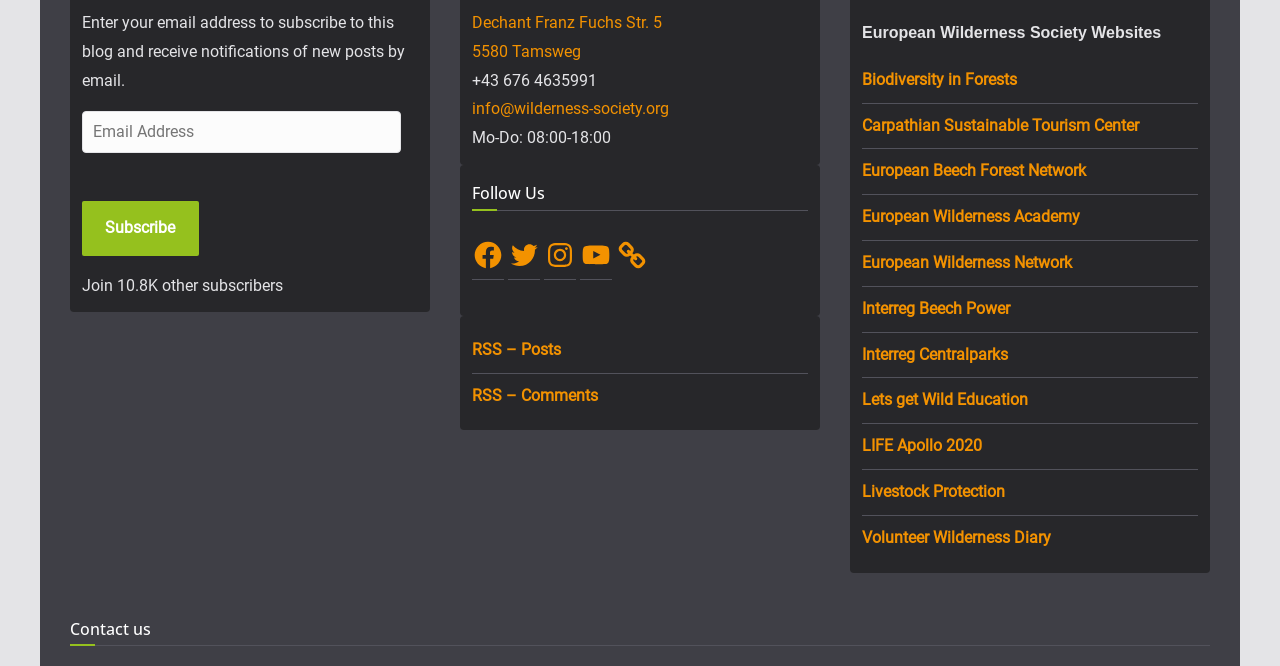Identify the bounding box coordinates of the element to click to follow this instruction: 'Enter email address to subscribe'. Ensure the coordinates are four float values between 0 and 1, provided as [left, top, right, bottom].

[0.064, 0.167, 0.313, 0.23]